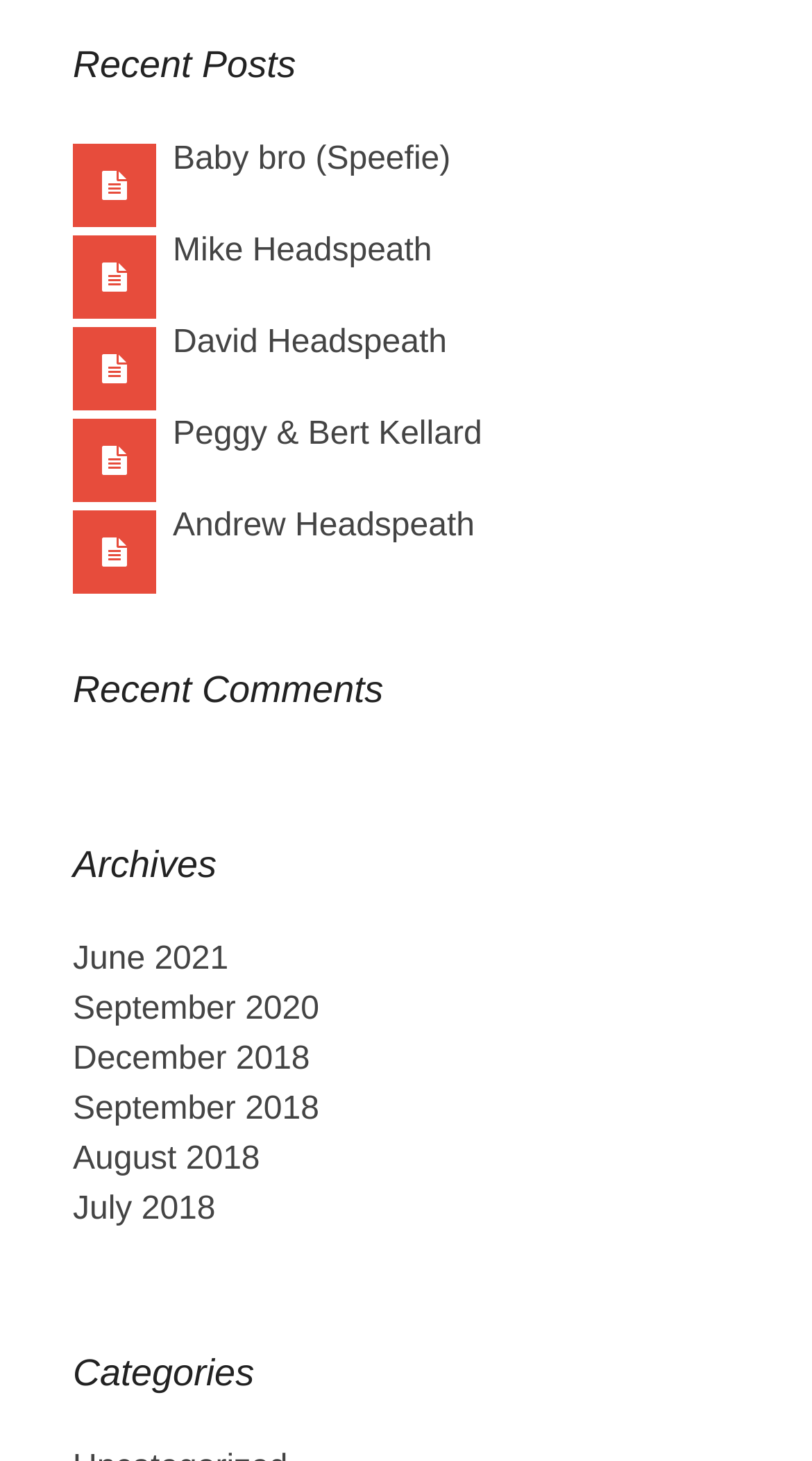How many links are there under 'Archives'?
Could you give a comprehensive explanation in response to this question?

The links 'June 2021', 'September 2020', 'December 2018', 'September 2018', 'August 2018', and 'July 2018' are all located under the heading 'Archives', which indicates that there are 6 links in total.